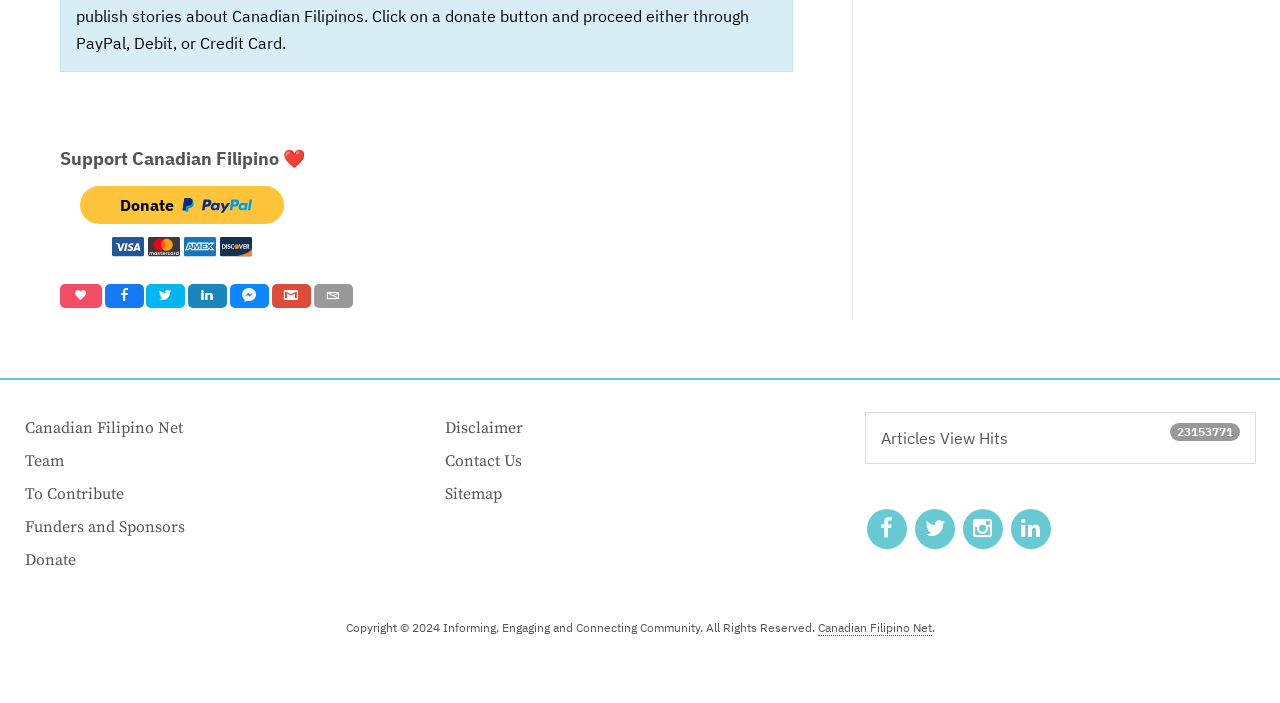Please find the bounding box coordinates of the element's region to be clicked to carry out this instruction: "Read Disclaimer".

[0.347, 0.588, 0.408, 0.63]